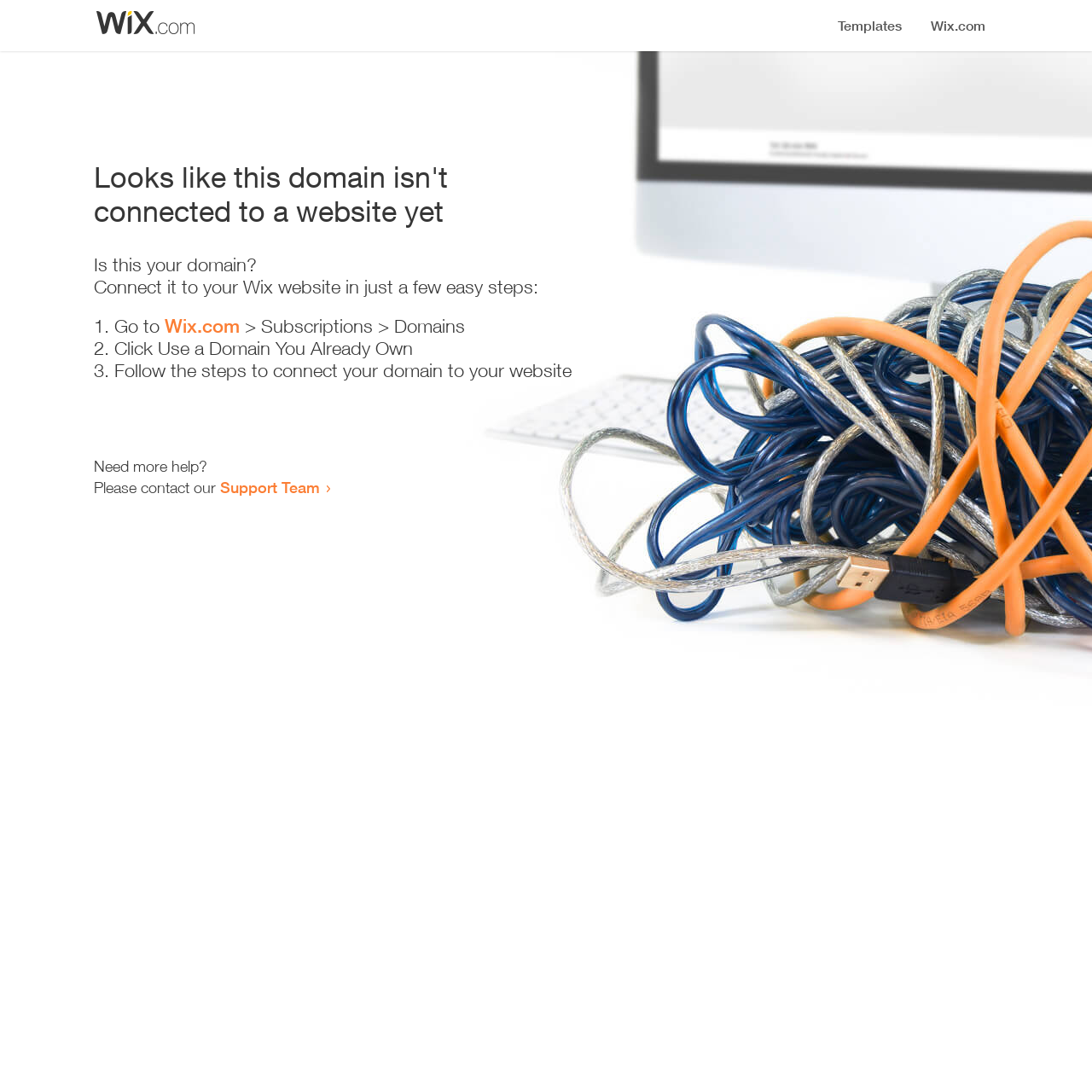Please give a concise answer to this question using a single word or phrase: 
What is the current status of the domain?

Not connected to a website